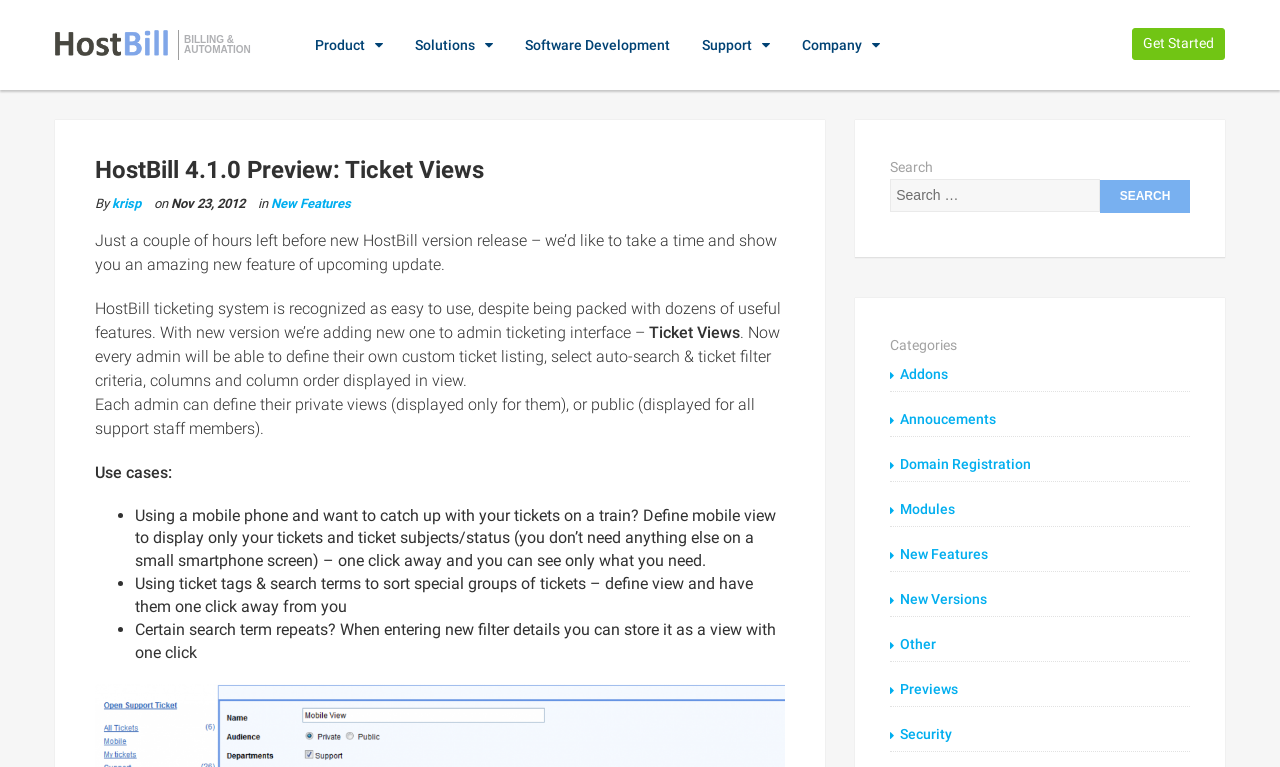What categories are available on this blog?
Based on the screenshot, answer the question with a single word or phrase.

Addons, Annoucements, etc.